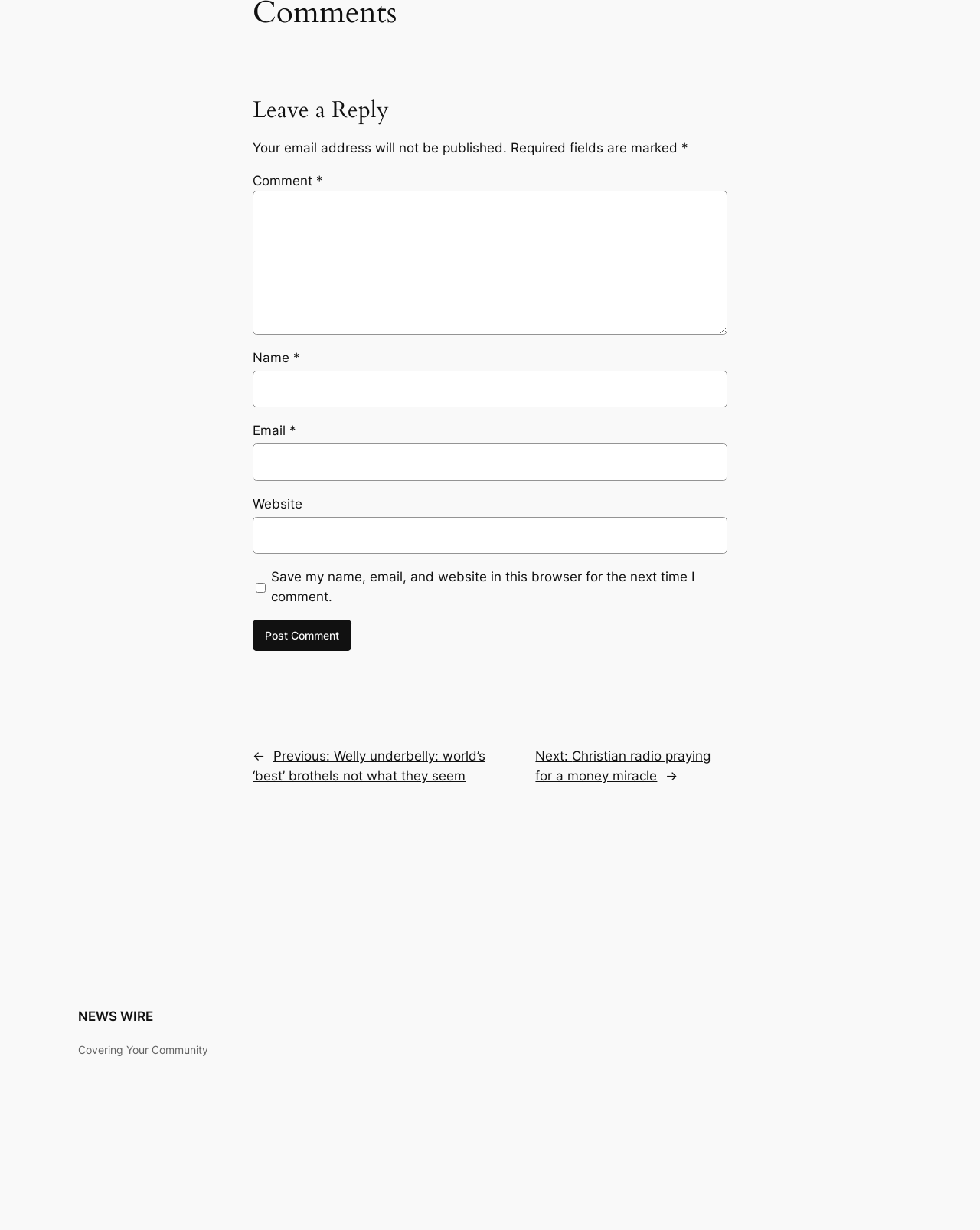What is the button below the comment form for?
Using the visual information, reply with a single word or short phrase.

Post Comment